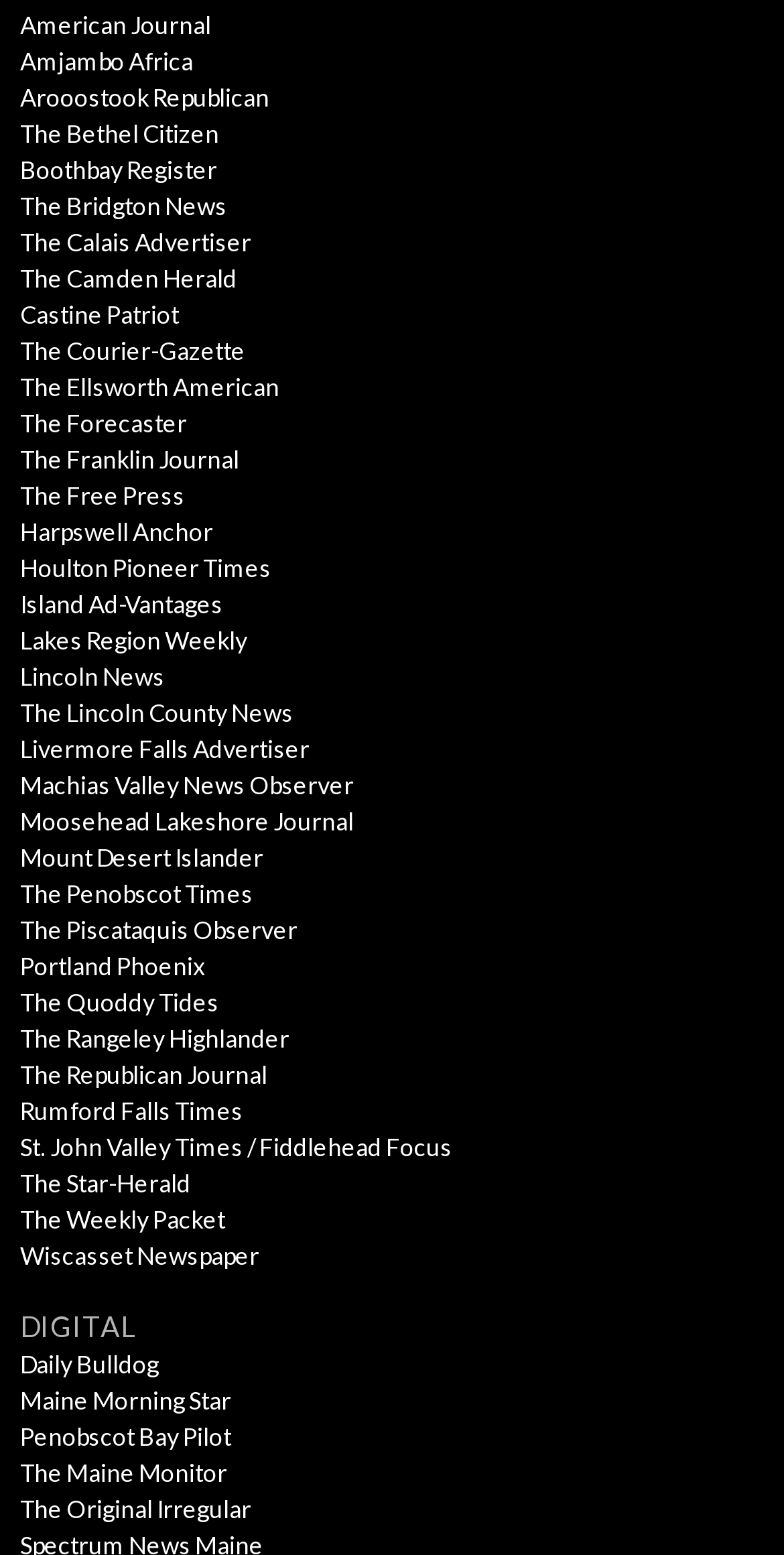Use a single word or phrase to respond to the question:
Is there a section titled 'DIGITAL' on the webpage?

Yes